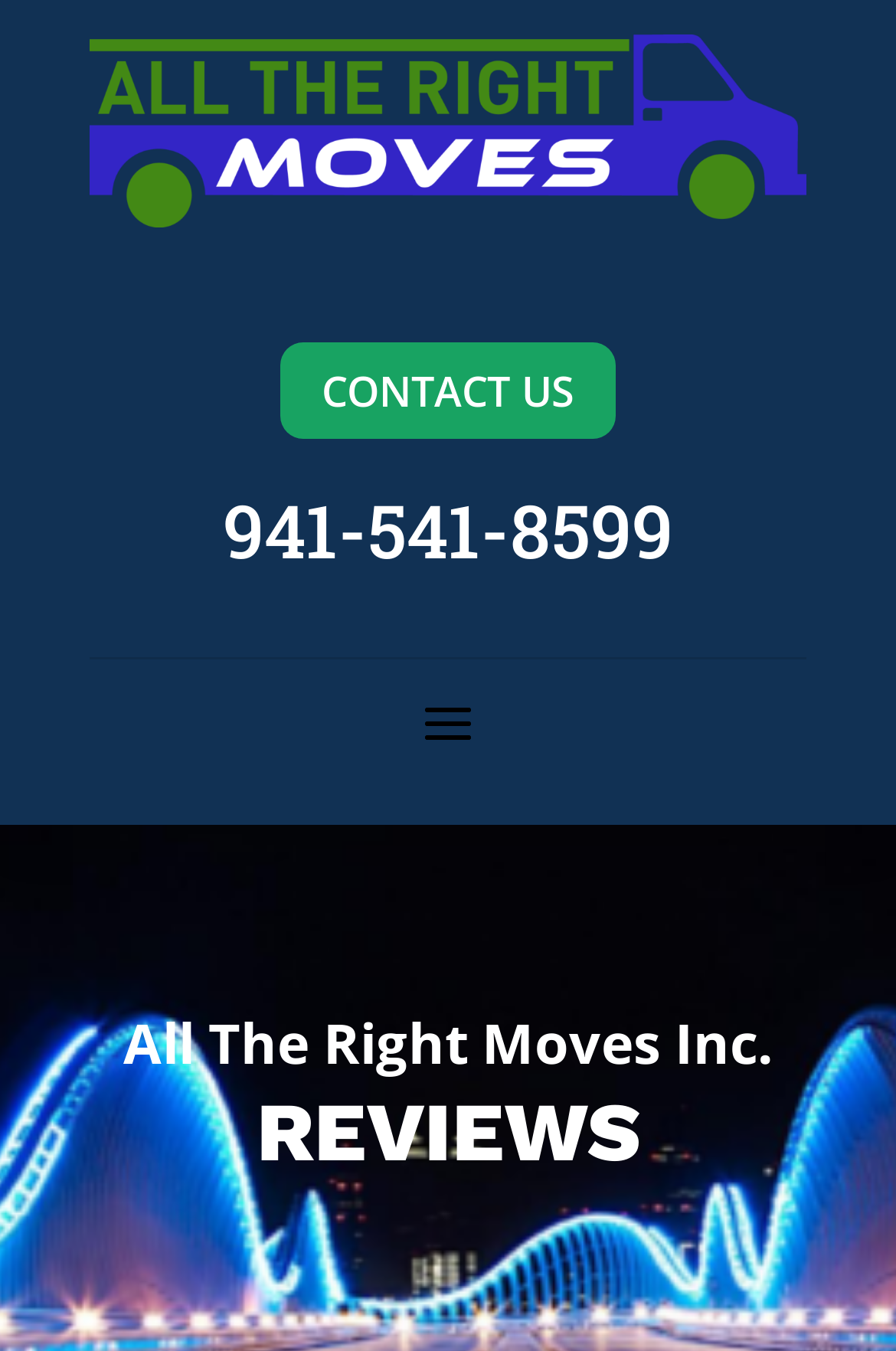Given the webpage screenshot and the description, determine the bounding box coordinates (top-left x, top-left y, bottom-right x, bottom-right y) that define the location of the UI element matching this description: 941-541-8599

[0.249, 0.355, 0.751, 0.428]